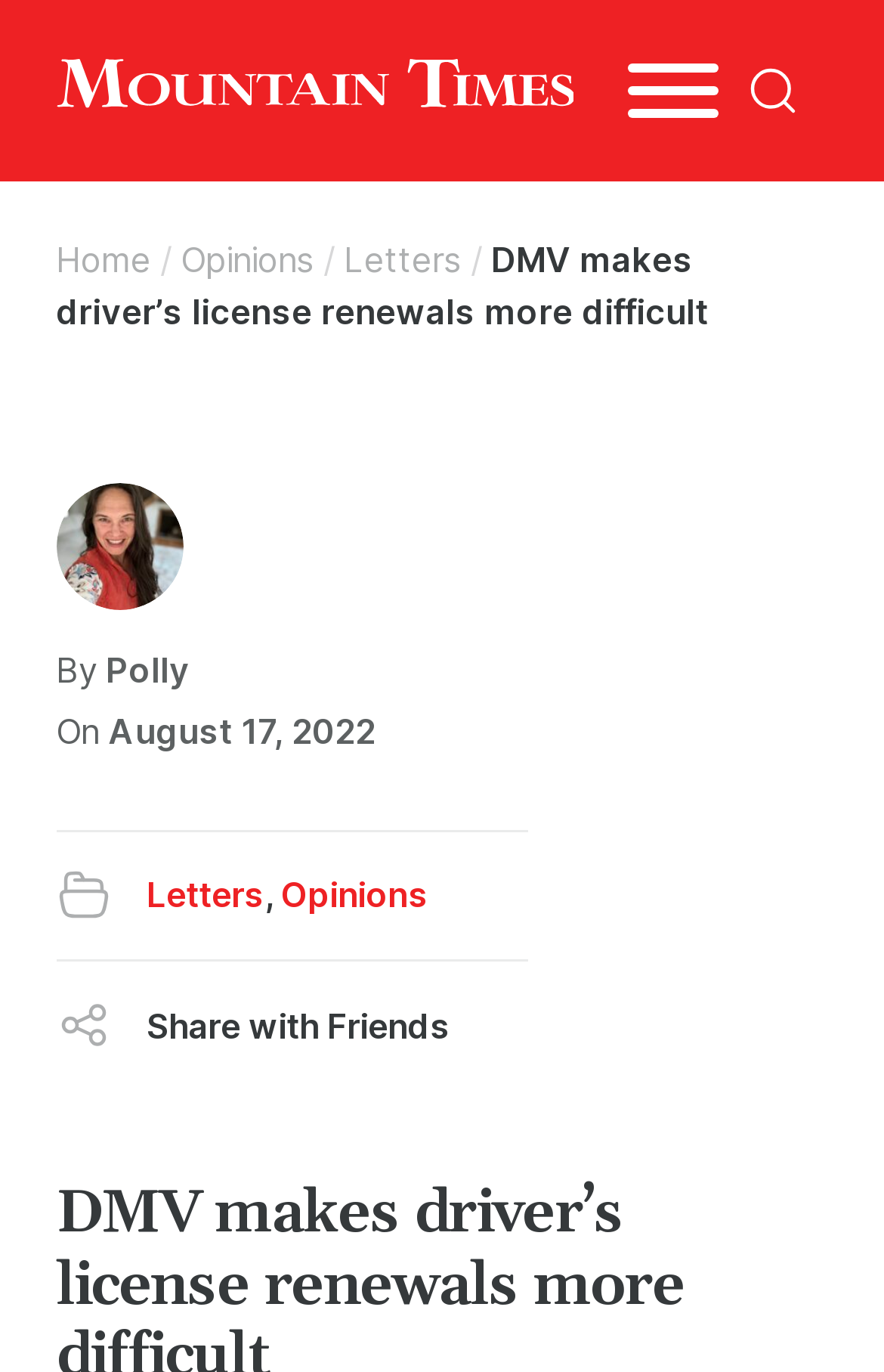Pinpoint the bounding box coordinates of the clickable element needed to complete the instruction: "Copy the link". The coordinates should be provided as four float numbers between 0 and 1: [left, top, right, bottom].

[0.127, 0.809, 0.532, 0.901]